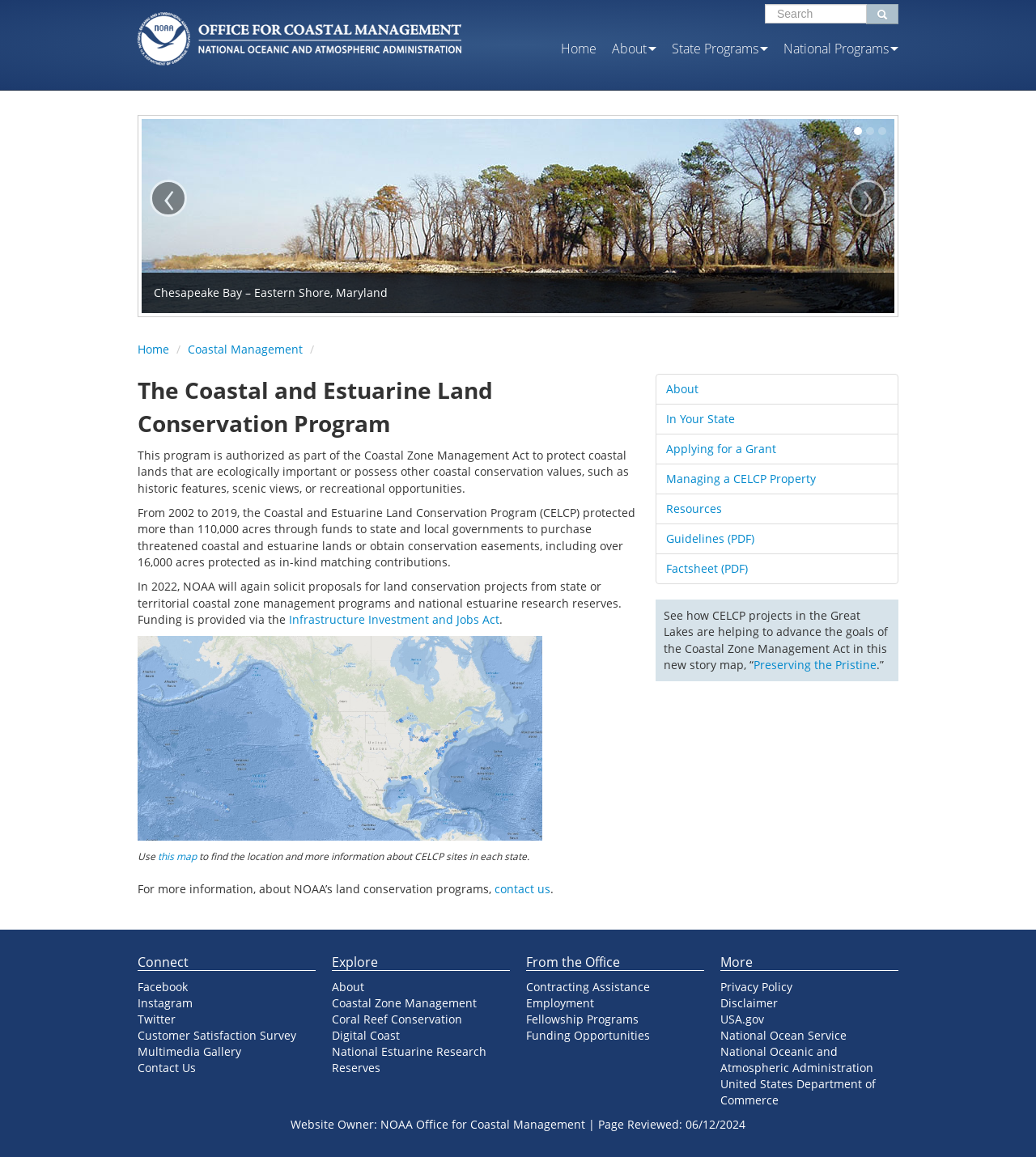Locate the bounding box coordinates of the area to click to fulfill this instruction: "Explore the 'About' section". The bounding box should be presented as four float numbers between 0 and 1, in the order [left, top, right, bottom].

[0.32, 0.846, 0.352, 0.86]